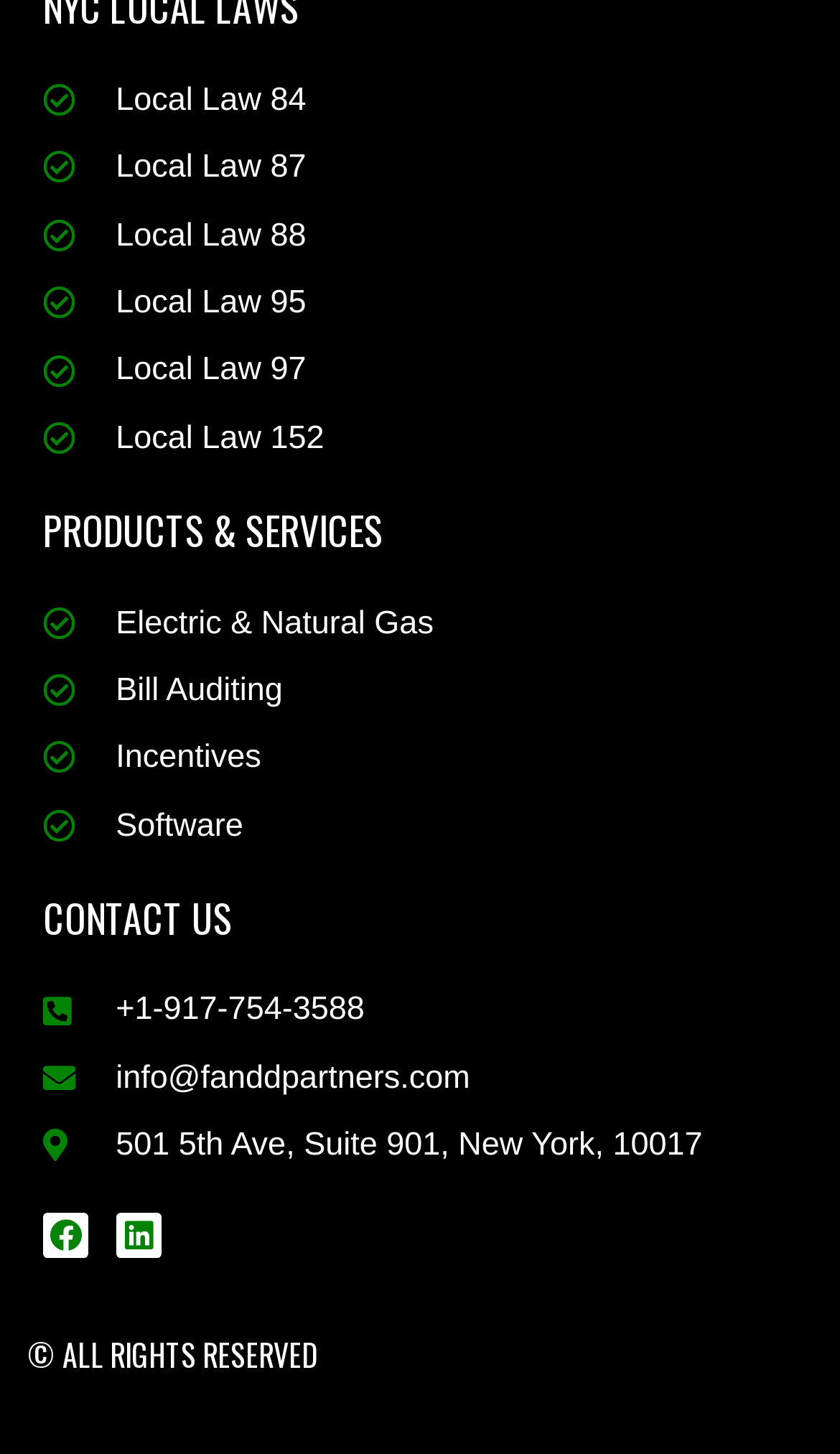Find the bounding box coordinates corresponding to the UI element with the description: "Incentives". The coordinates should be formatted as [left, top, right, bottom], with values as floats between 0 and 1.

[0.051, 0.504, 0.974, 0.539]